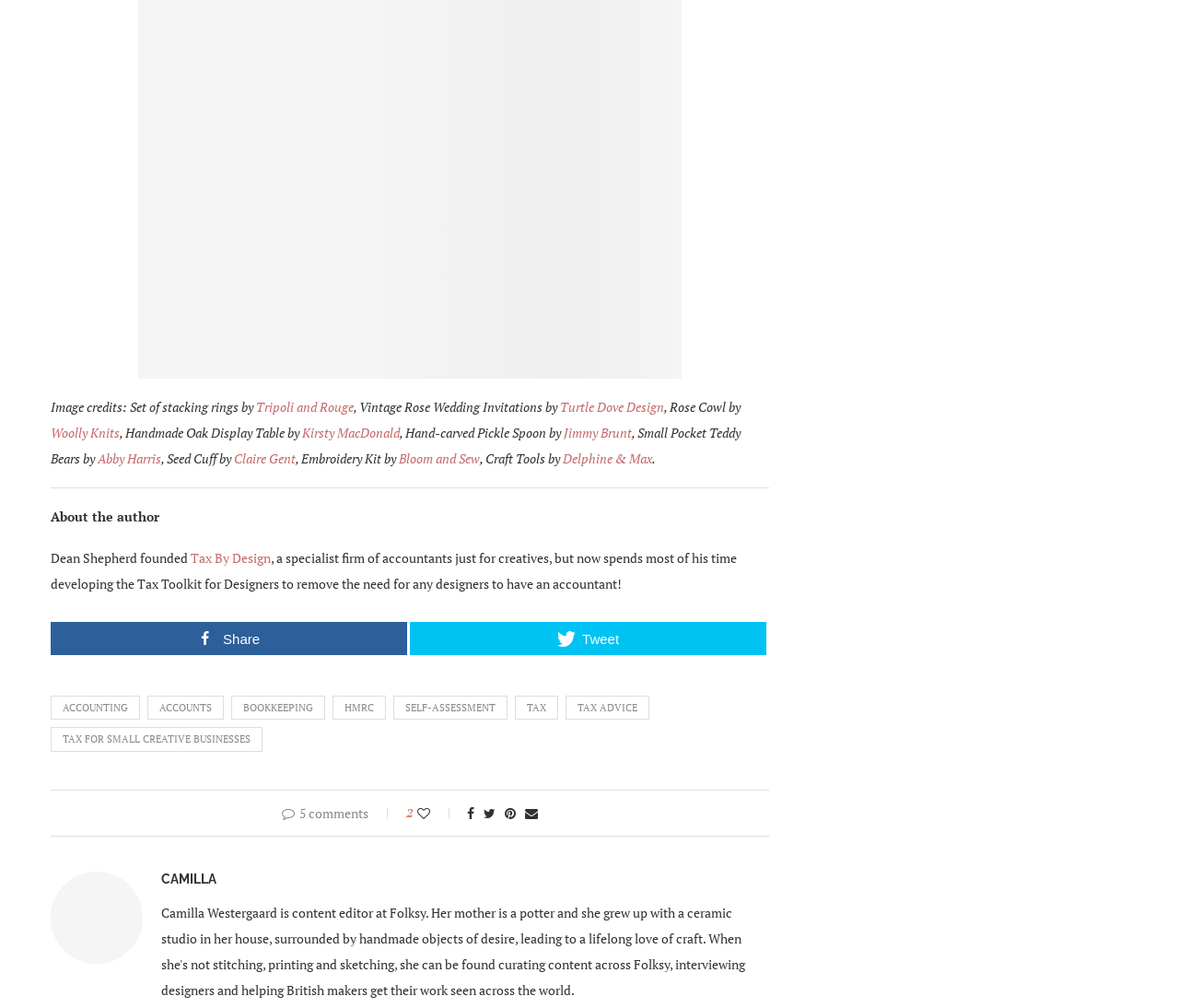Use a single word or phrase to answer this question: 
What is the topic of the links at the bottom of the page?

Accounting and Tax